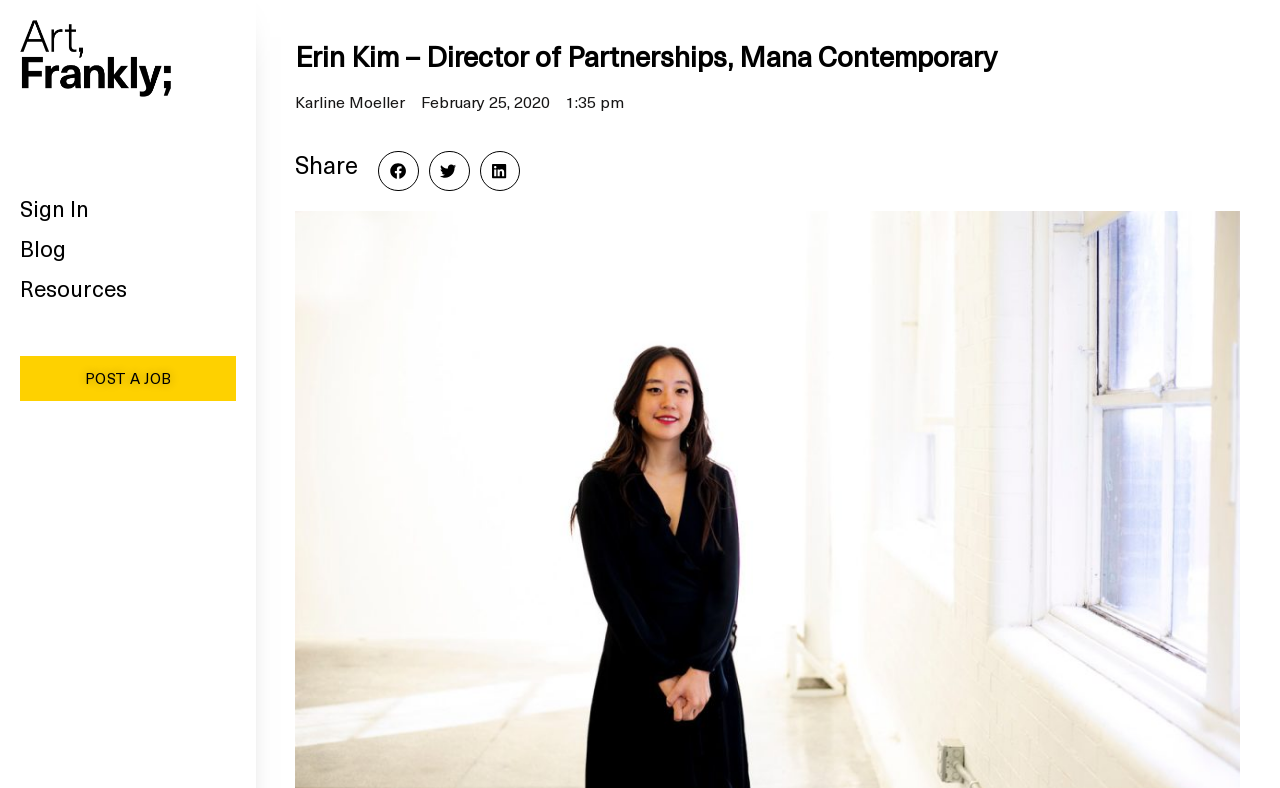Utilize the details in the image to give a detailed response to the question: What is the date mentioned on this page?

The date 'February 25, 2020' is mentioned as a link next to the name 'Karline Moeller', which suggests that it might be the date of a post or an event.